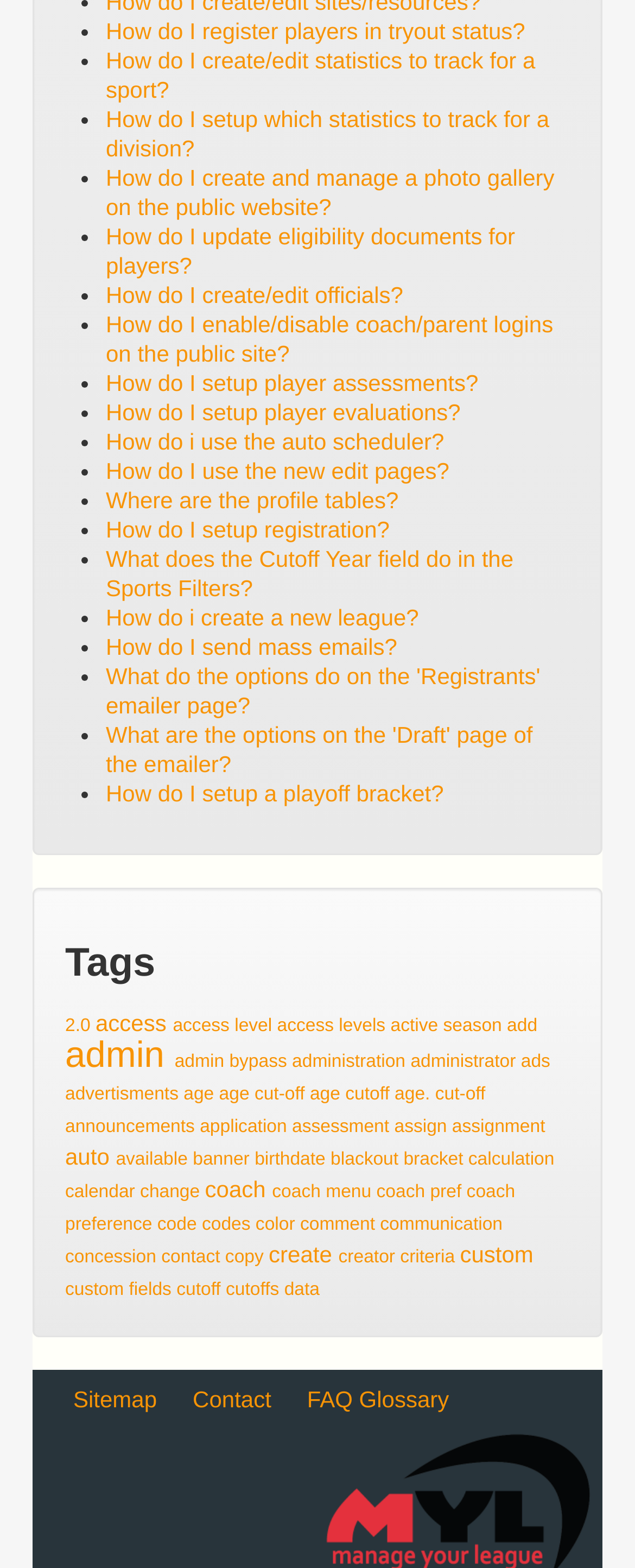Identify the bounding box of the HTML element described here: "How do I setup registration?". Provide the coordinates as four float numbers between 0 and 1: [left, top, right, bottom].

[0.167, 0.329, 0.614, 0.346]